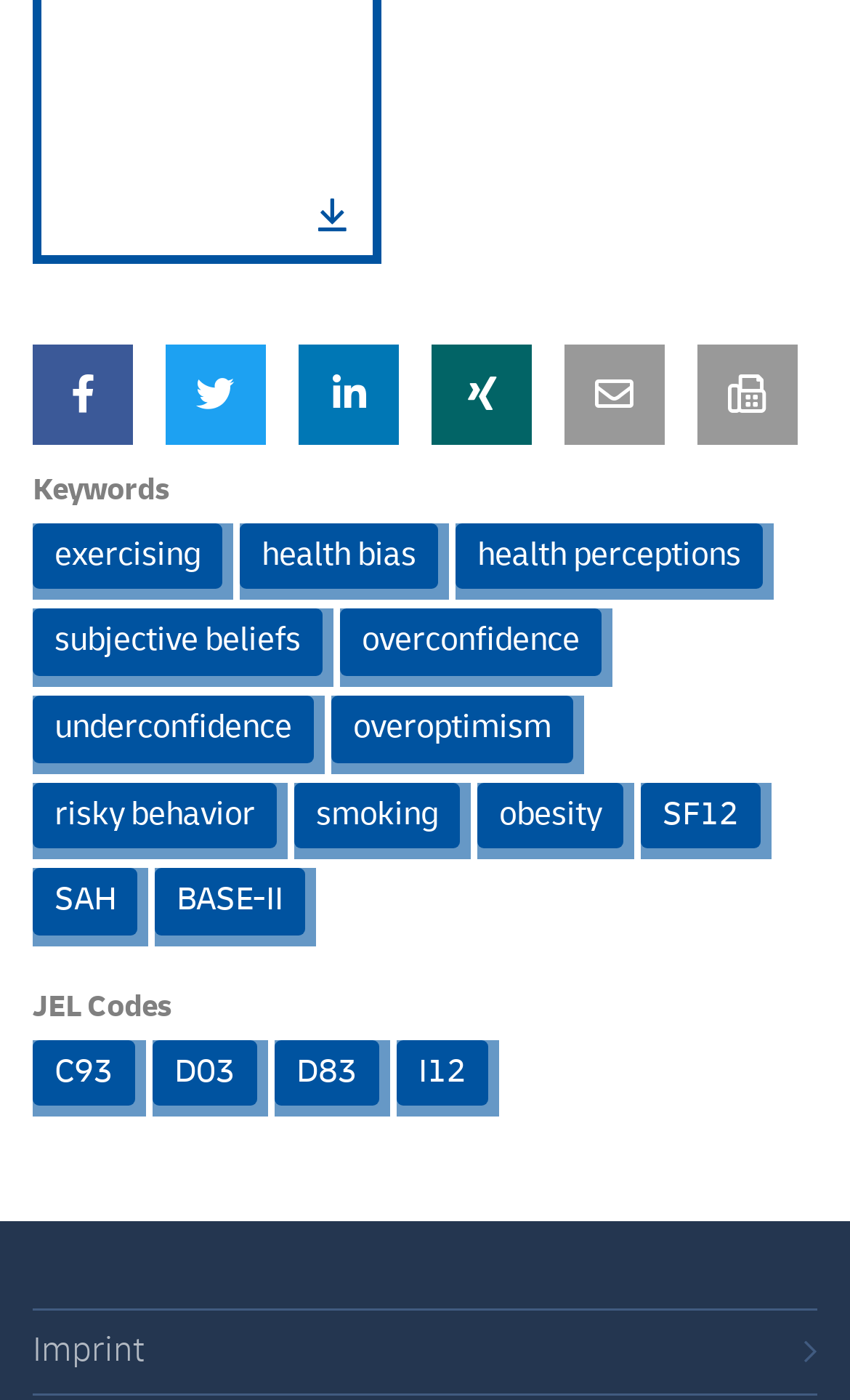Specify the bounding box coordinates of the area to click in order to execute this command: 'Go to the Imprint page'. The coordinates should consist of four float numbers ranging from 0 to 1, and should be formatted as [left, top, right, bottom].

[0.038, 0.952, 0.169, 0.98]